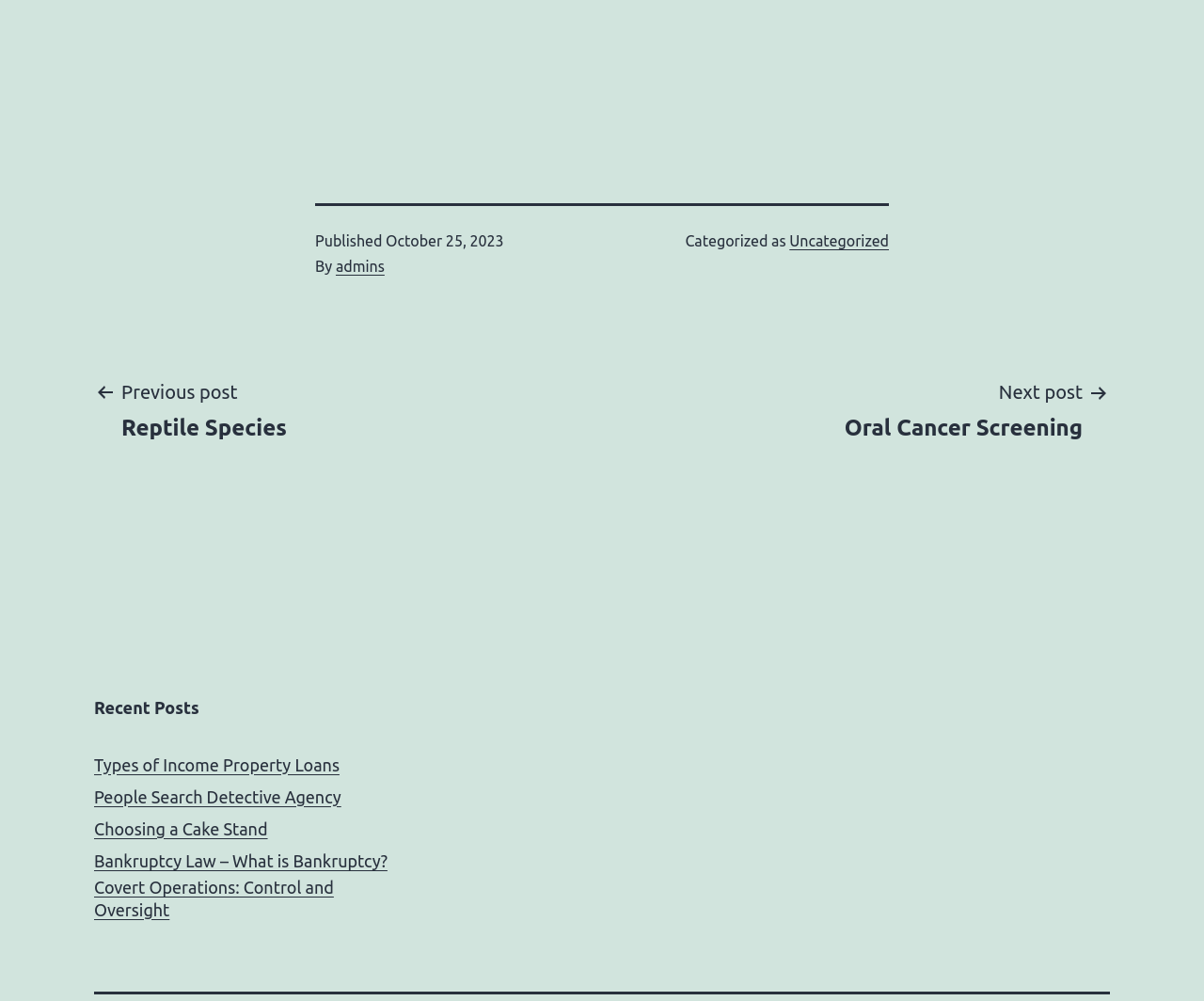Please provide the bounding box coordinates for the element that needs to be clicked to perform the instruction: "Explore recent post about Types of Income Property Loans". The coordinates must consist of four float numbers between 0 and 1, formatted as [left, top, right, bottom].

[0.078, 0.753, 0.282, 0.775]